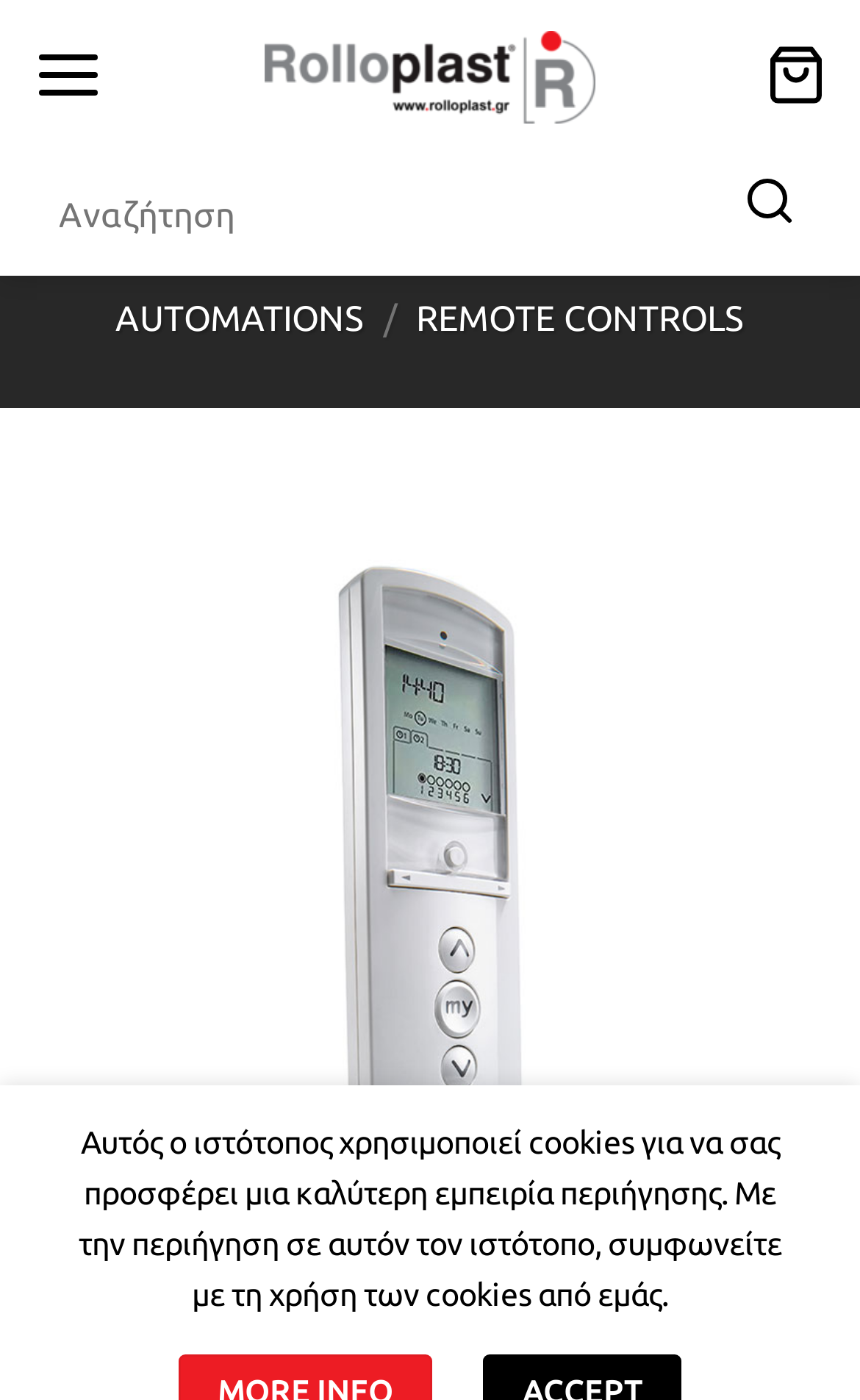What is the category of the product?
Ensure your answer is thorough and detailed.

The category of the product can be determined by looking at the link 'REMOTE CONTROLS' on the webpage, which suggests that the product is a remote control.